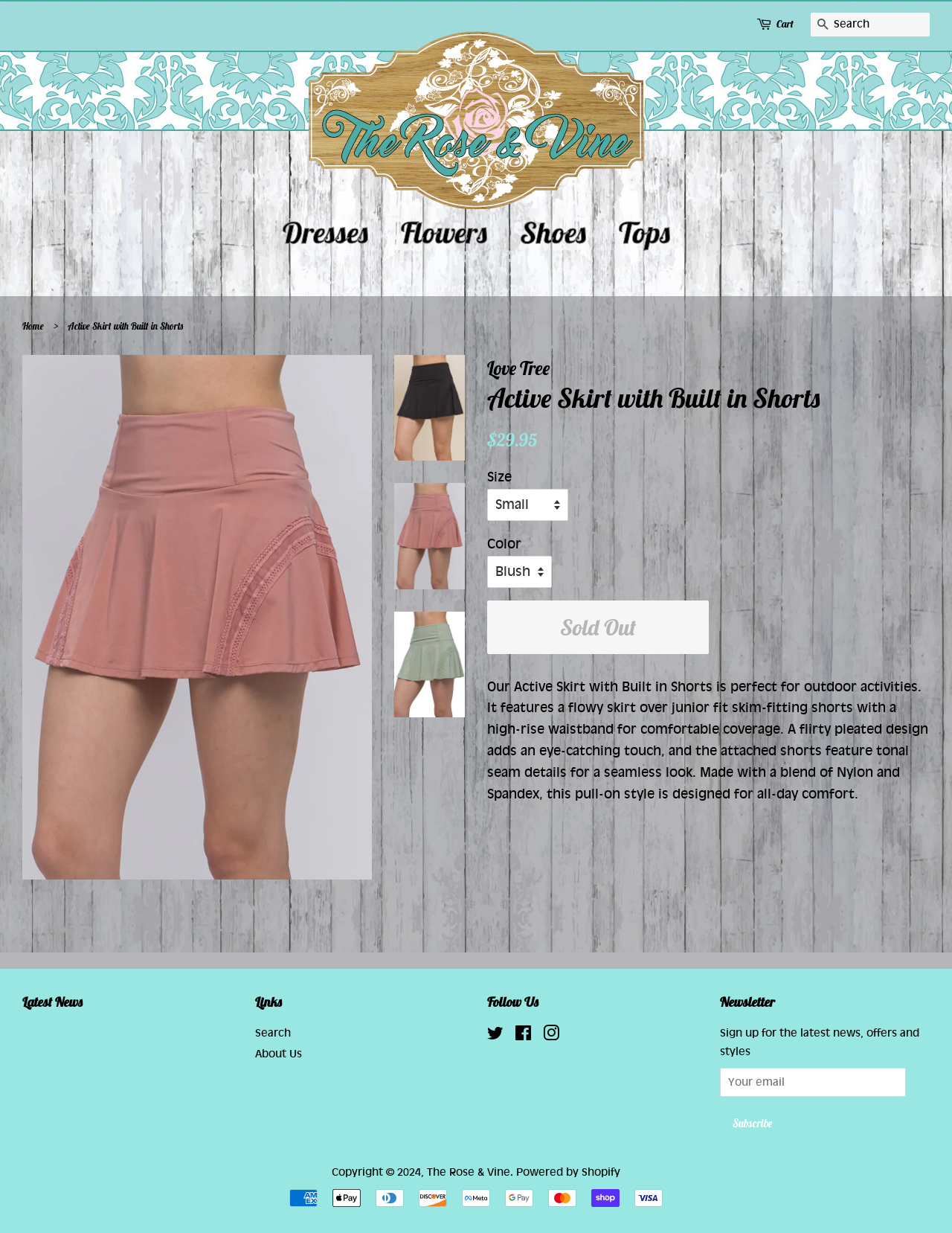Specify the bounding box coordinates of the region I need to click to perform the following instruction: "Go to the home page". The coordinates must be four float numbers in the range of 0 to 1, i.e., [left, top, right, bottom].

[0.023, 0.26, 0.05, 0.269]